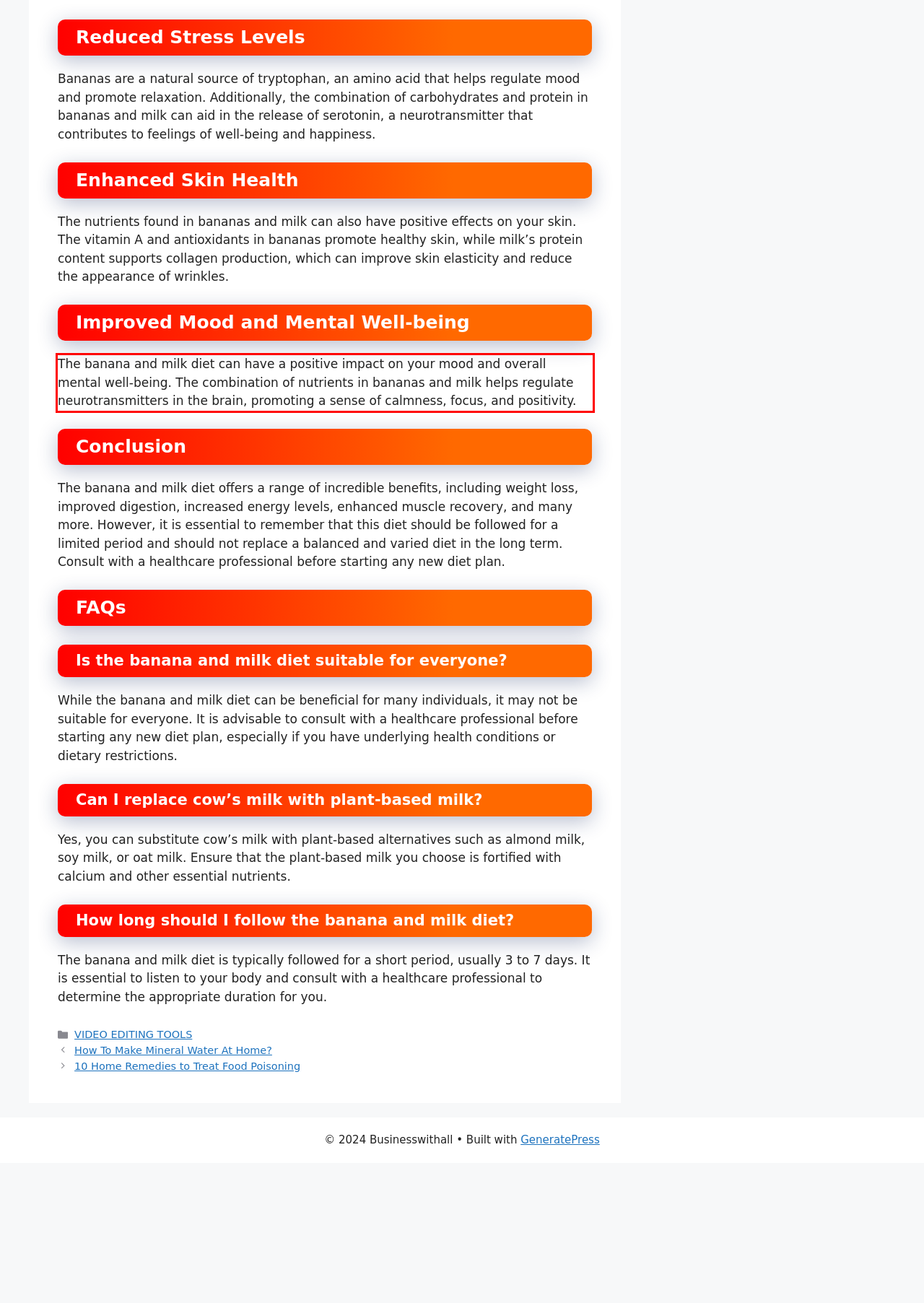The screenshot you have been given contains a UI element surrounded by a red rectangle. Use OCR to read and extract the text inside this red rectangle.

The banana and milk diet can have a positive impact on your mood and overall mental well-being. The combination of nutrients in bananas and milk helps regulate neurotransmitters in the brain, promoting a sense of calmness, focus, and positivity.